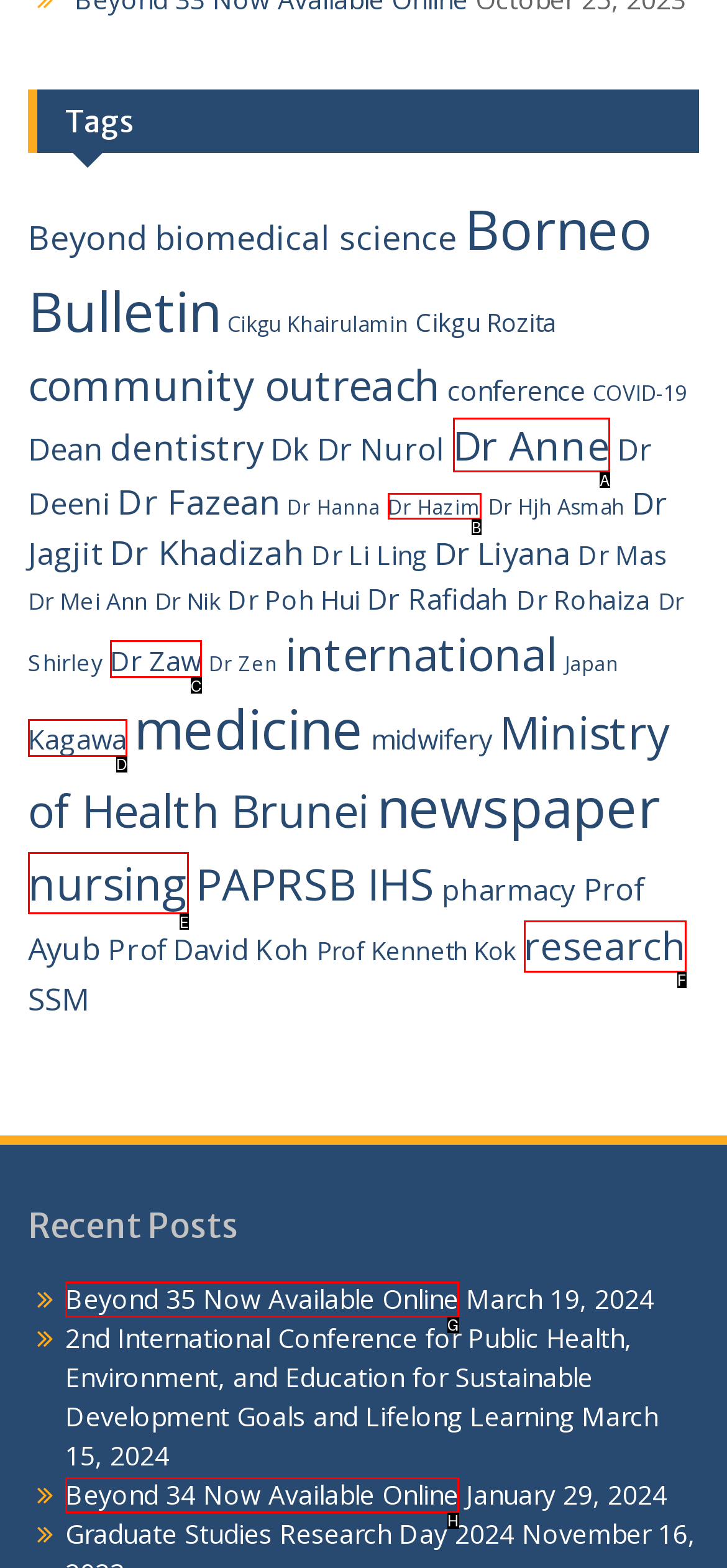Figure out which option to click to perform the following task: Click on the 'research (30 items)' link
Provide the letter of the correct option in your response.

F